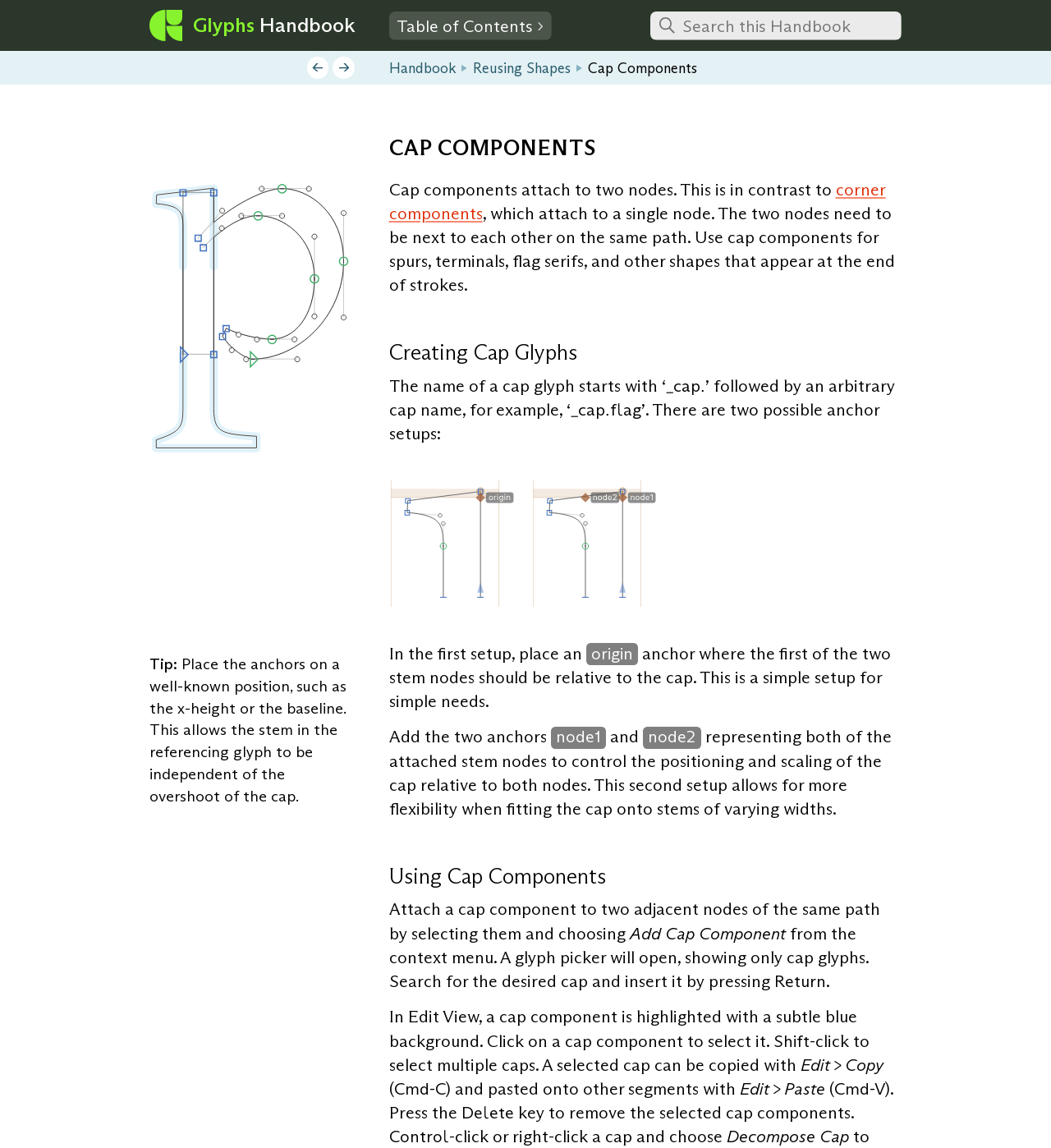Identify the bounding box coordinates of the section that should be clicked to achieve the task described: "Find us on Facebook".

None